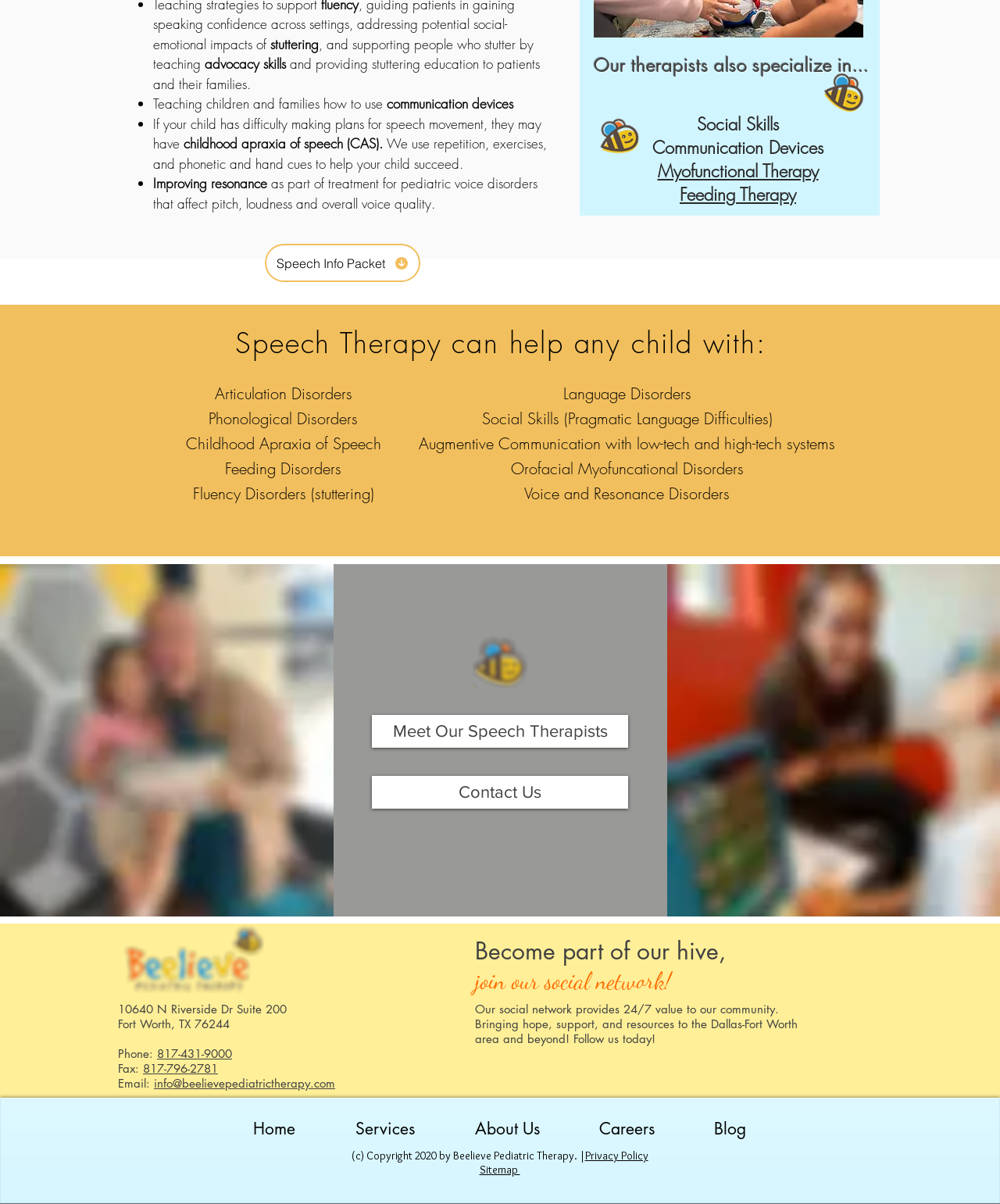What is the name of the therapy that helps with speech movement planning? Observe the screenshot and provide a one-word or short phrase answer.

Childhood Apraxia of Speech (CAS)